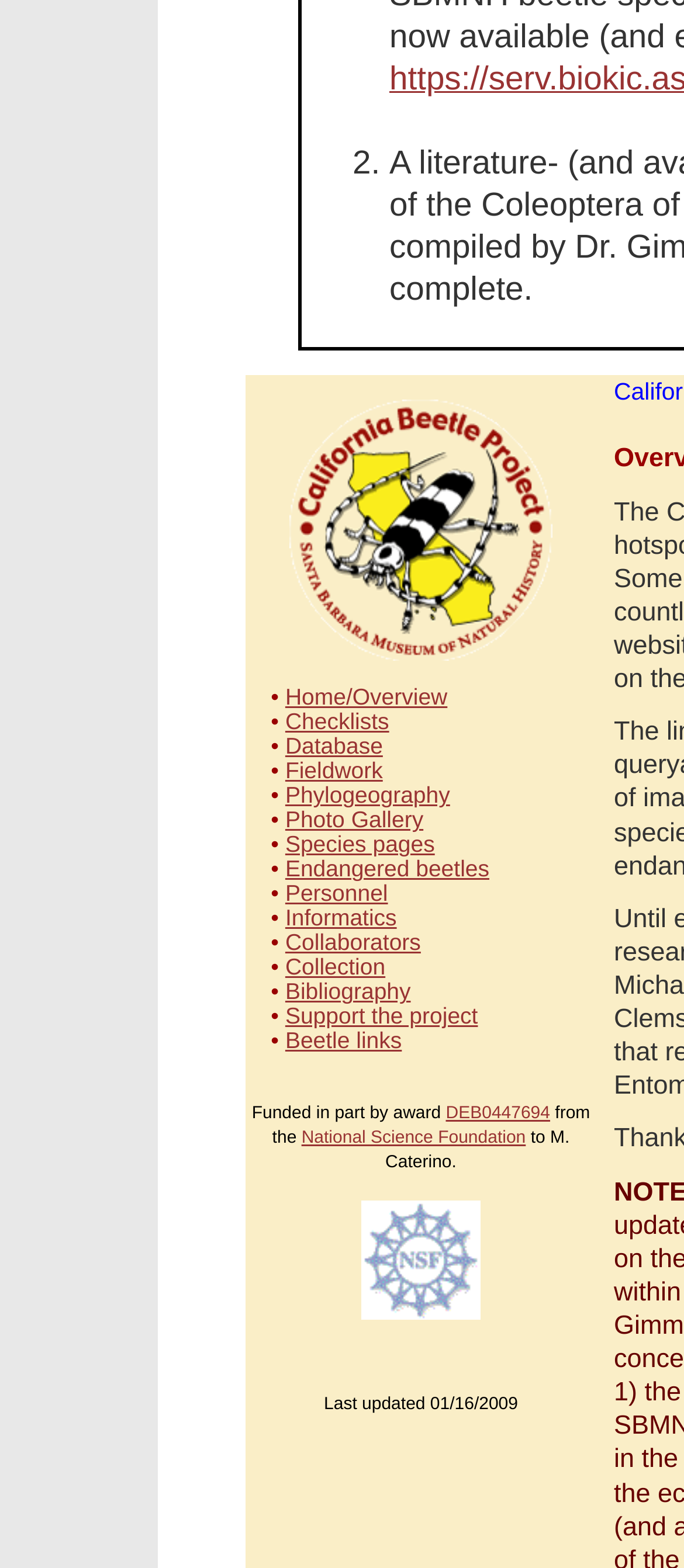Using the provided element description, identify the bounding box coordinates as (top-left x, top-left y, bottom-right x, bottom-right y). Ensure all values are between 0 and 1. Description: Species pages

[0.417, 0.53, 0.636, 0.547]